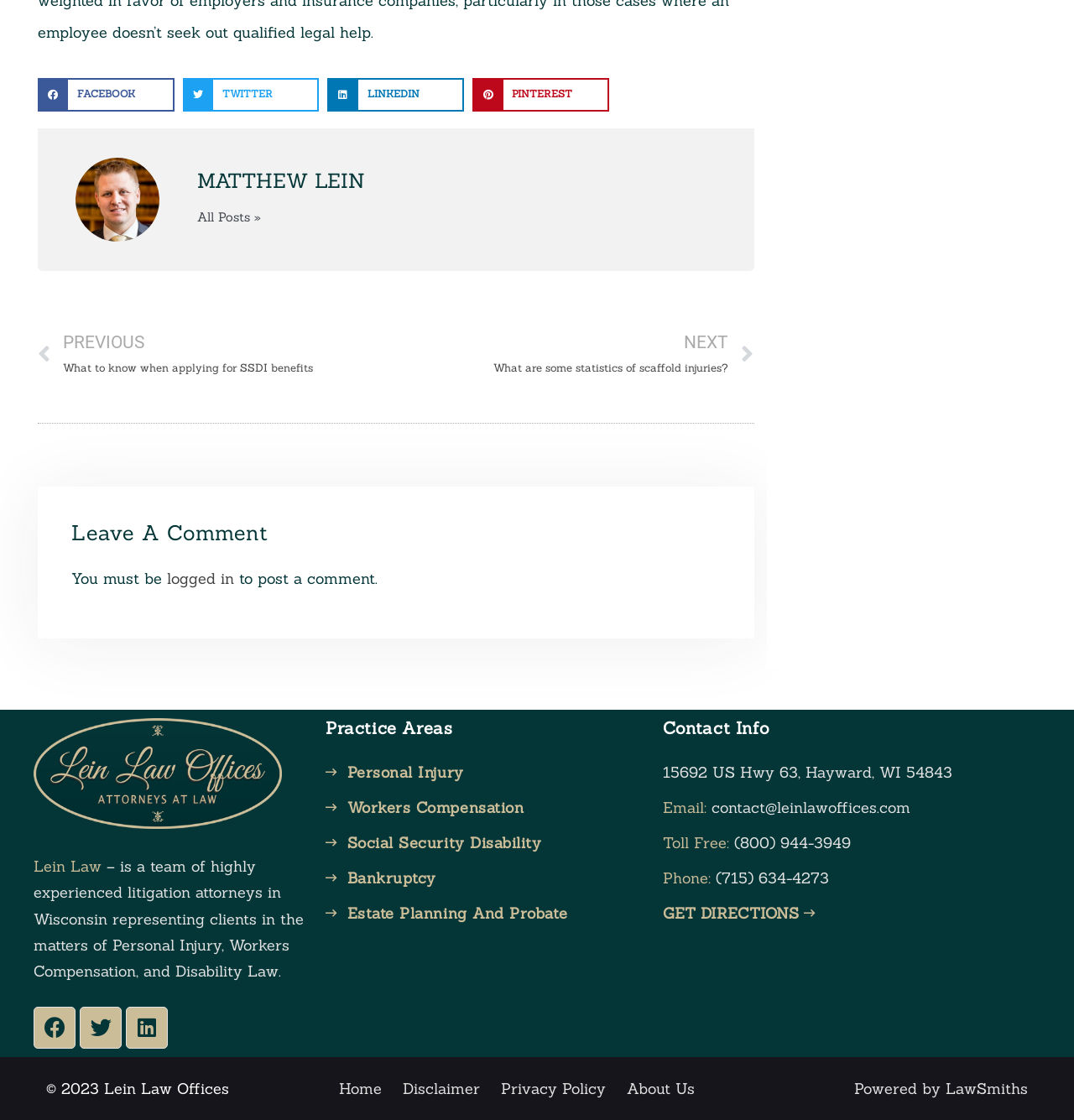Based on the image, give a detailed response to the question: What is the phone number of the law office?

I found the phone number of the law office by looking at the contact information section, which lists the phone number as (715) 634-4273.